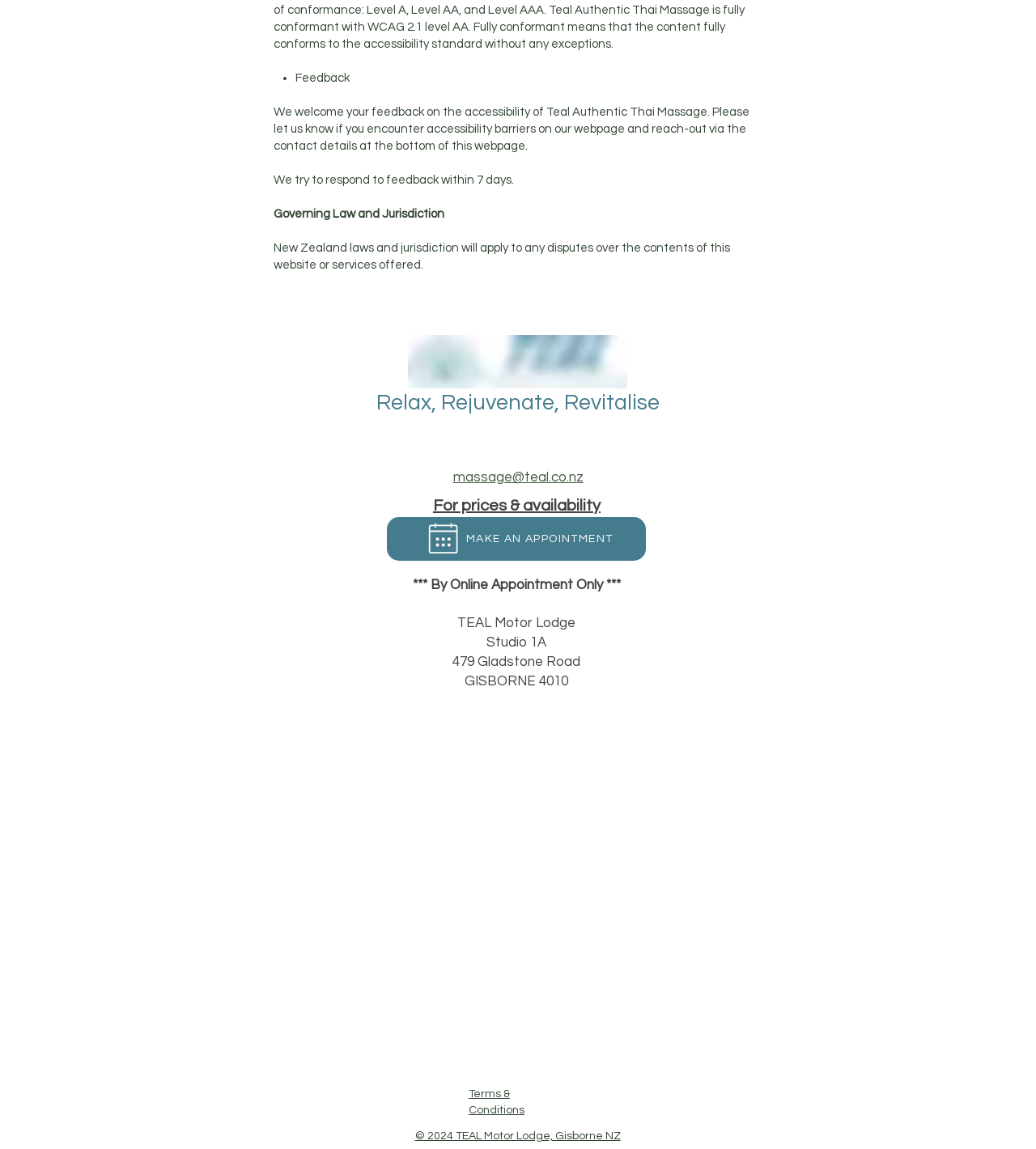Using the image as a reference, answer the following question in as much detail as possible:
What is the governing law for disputes?

The webpage states that 'New Zealand laws and jurisdiction will apply to any disputes over the contents of this website or services offered', indicating that New Zealand laws govern disputes.